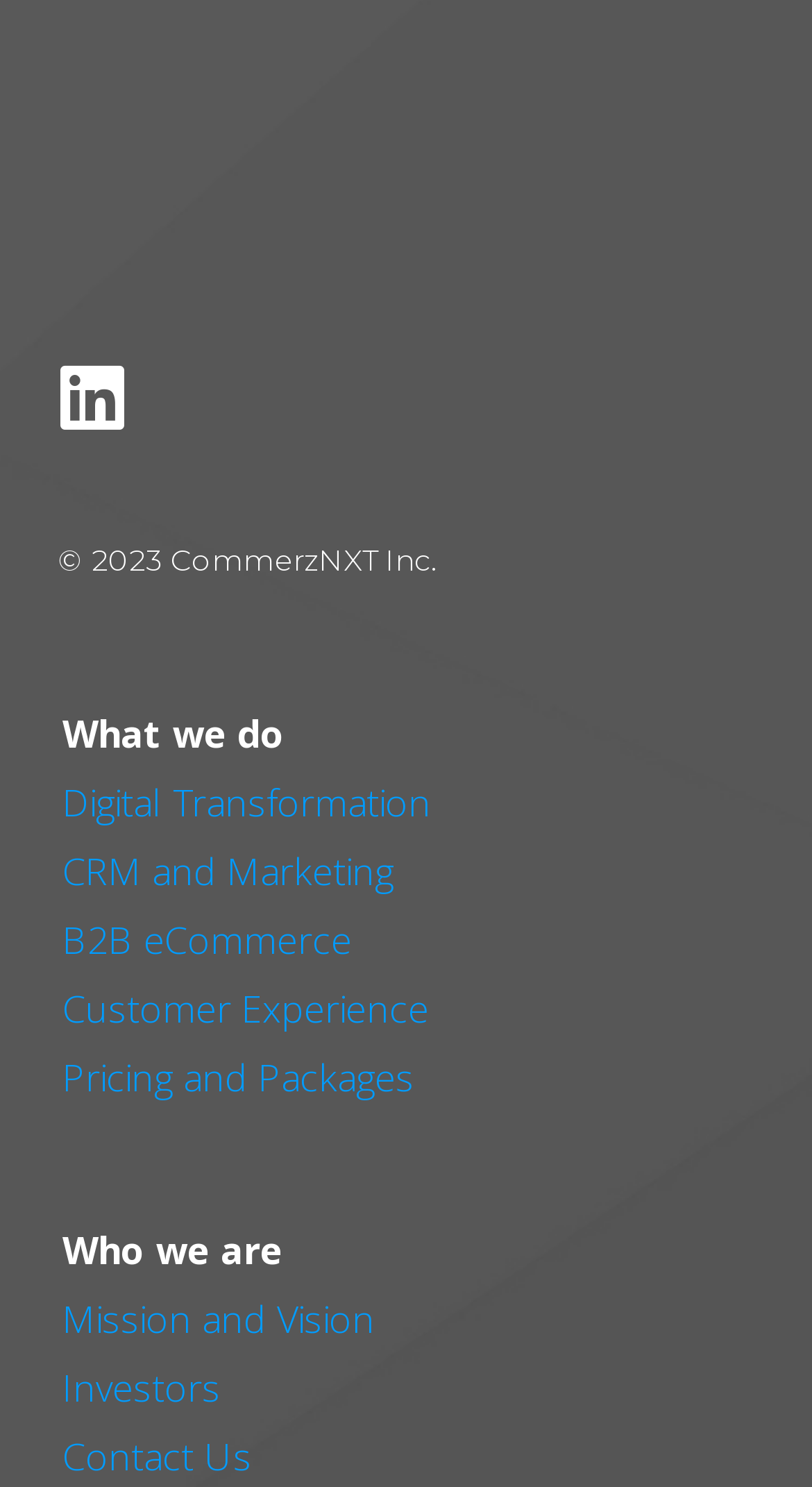Locate the UI element described by Investors and provide its bounding box coordinates. Use the format (top-left x, top-left y, bottom-right x, bottom-right y) with all values as floating point numbers between 0 and 1.

[0.077, 0.916, 0.272, 0.949]